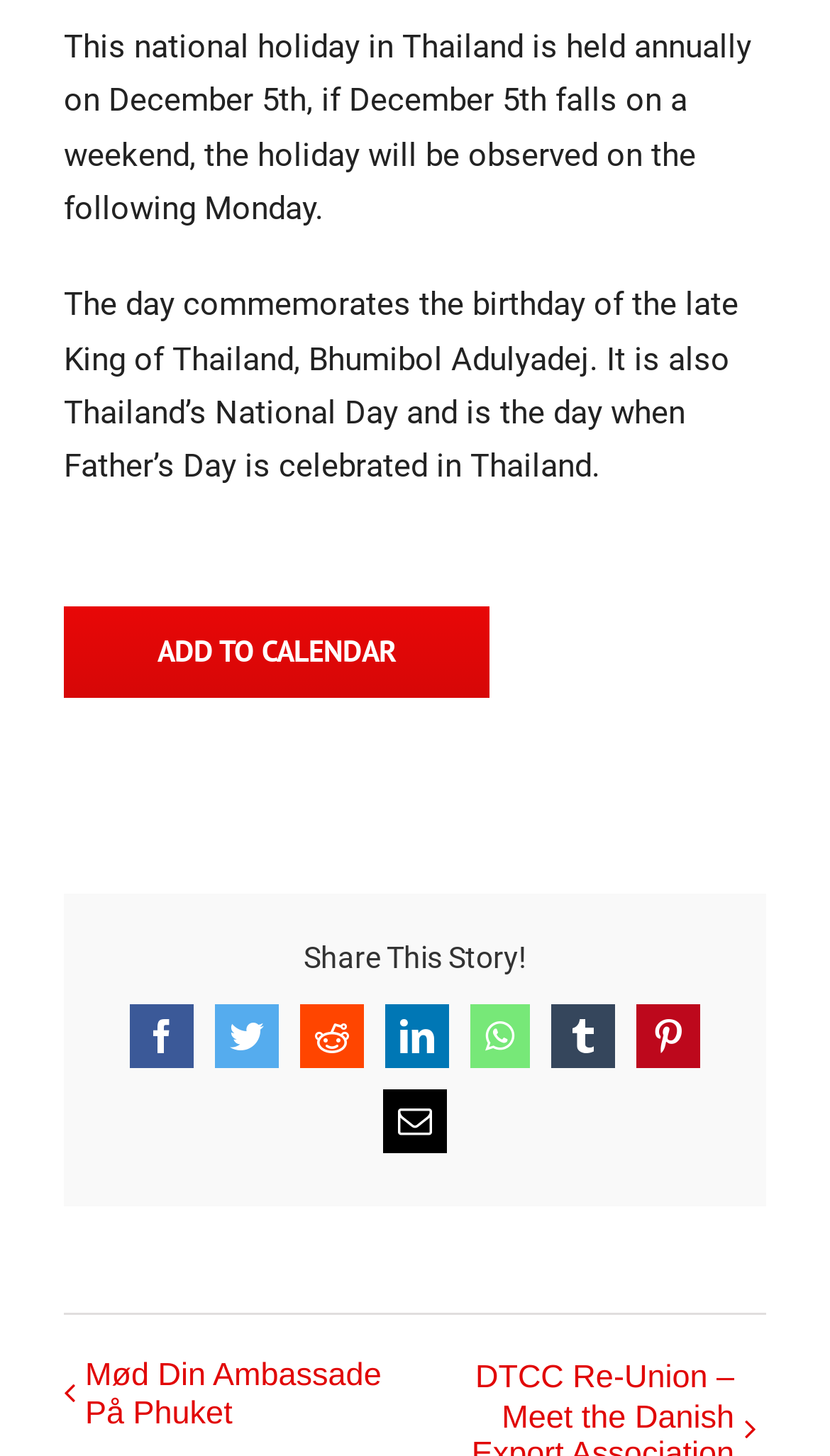Using the information in the image, give a detailed answer to the following question: What is celebrated on this national holiday in Thailand?

The answer can be found in the second StaticText element, which states 'It is also Thailand’s National Day and is the day when Father’s Day is celebrated in Thailand...'.